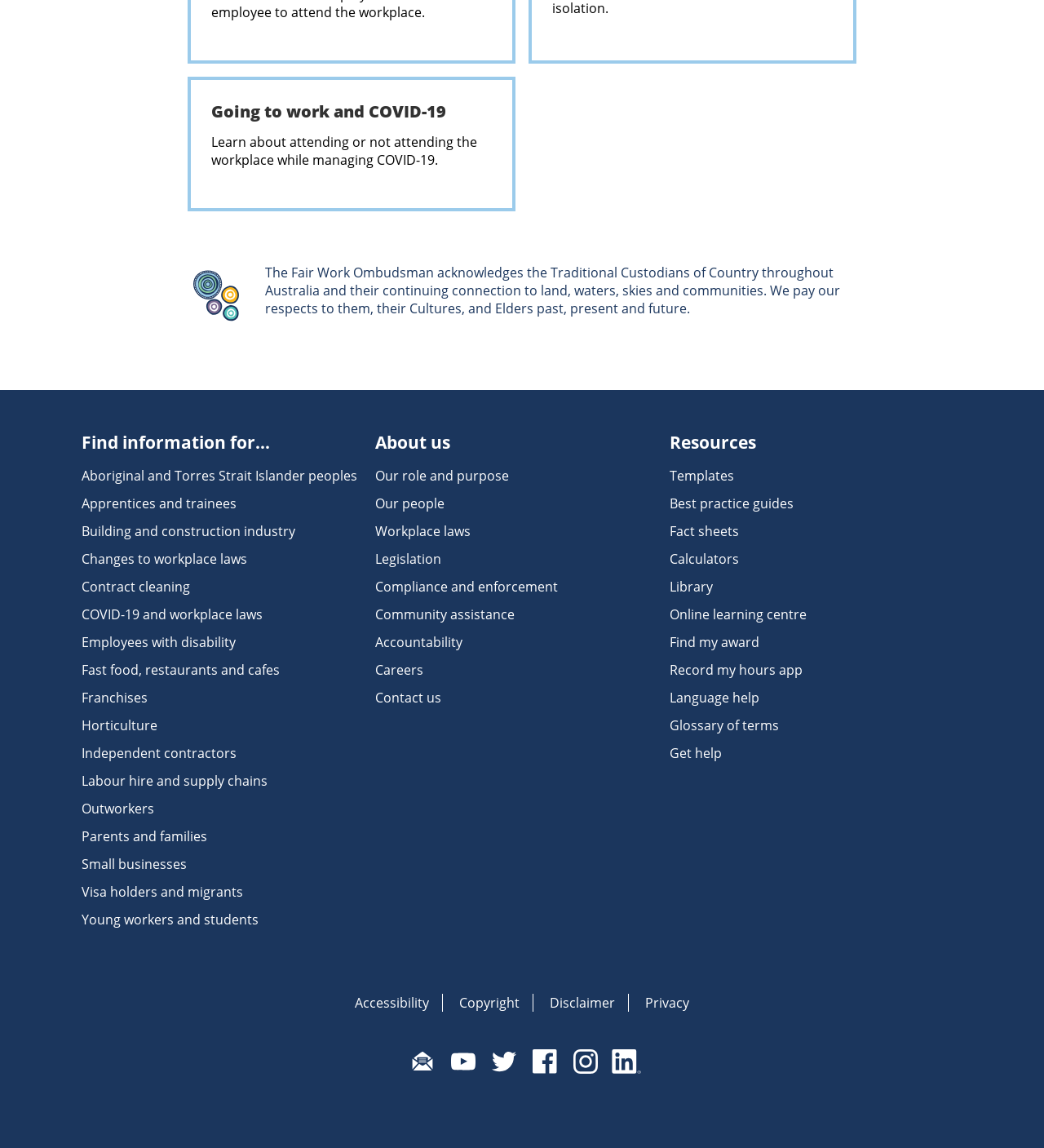Identify the bounding box coordinates of the section to be clicked to complete the task described by the following instruction: "Subscribe to email updates". The coordinates should be four float numbers between 0 and 1, formatted as [left, top, right, bottom].

[0.389, 0.914, 0.42, 0.939]